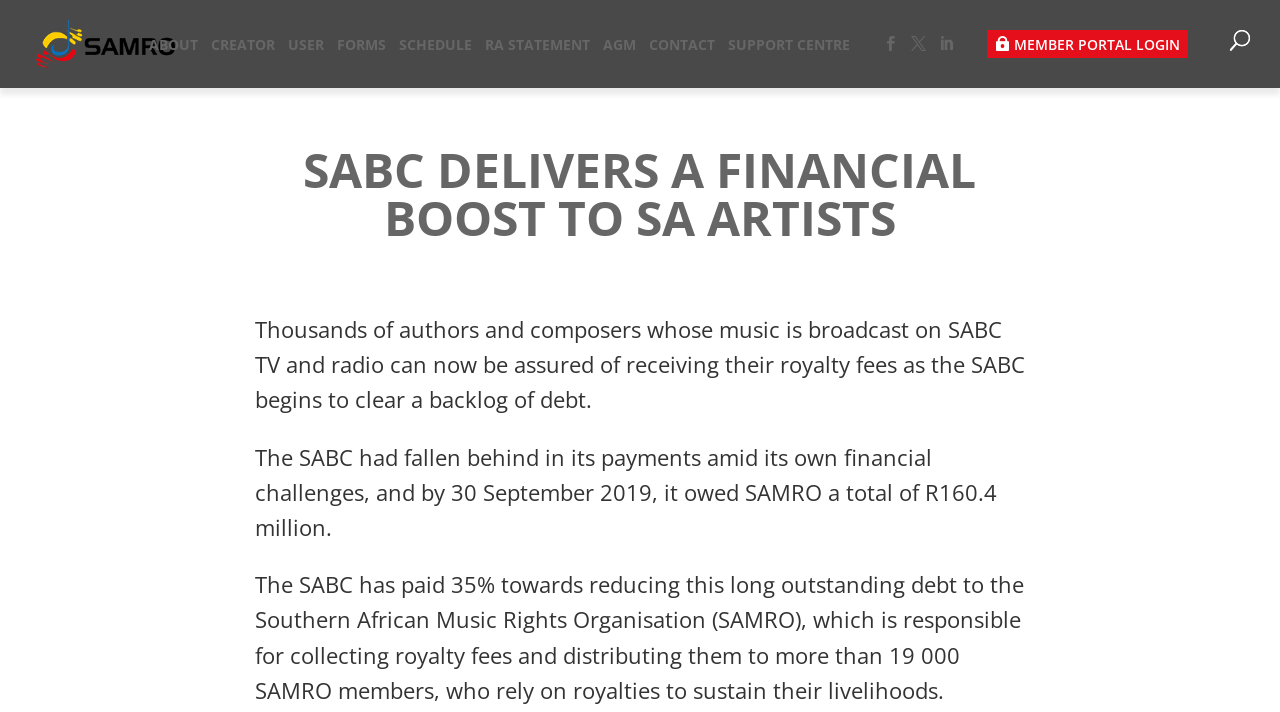Answer the question using only a single word or phrase: 
What percentage of debt has the SABC paid towards SAMRO?

35%